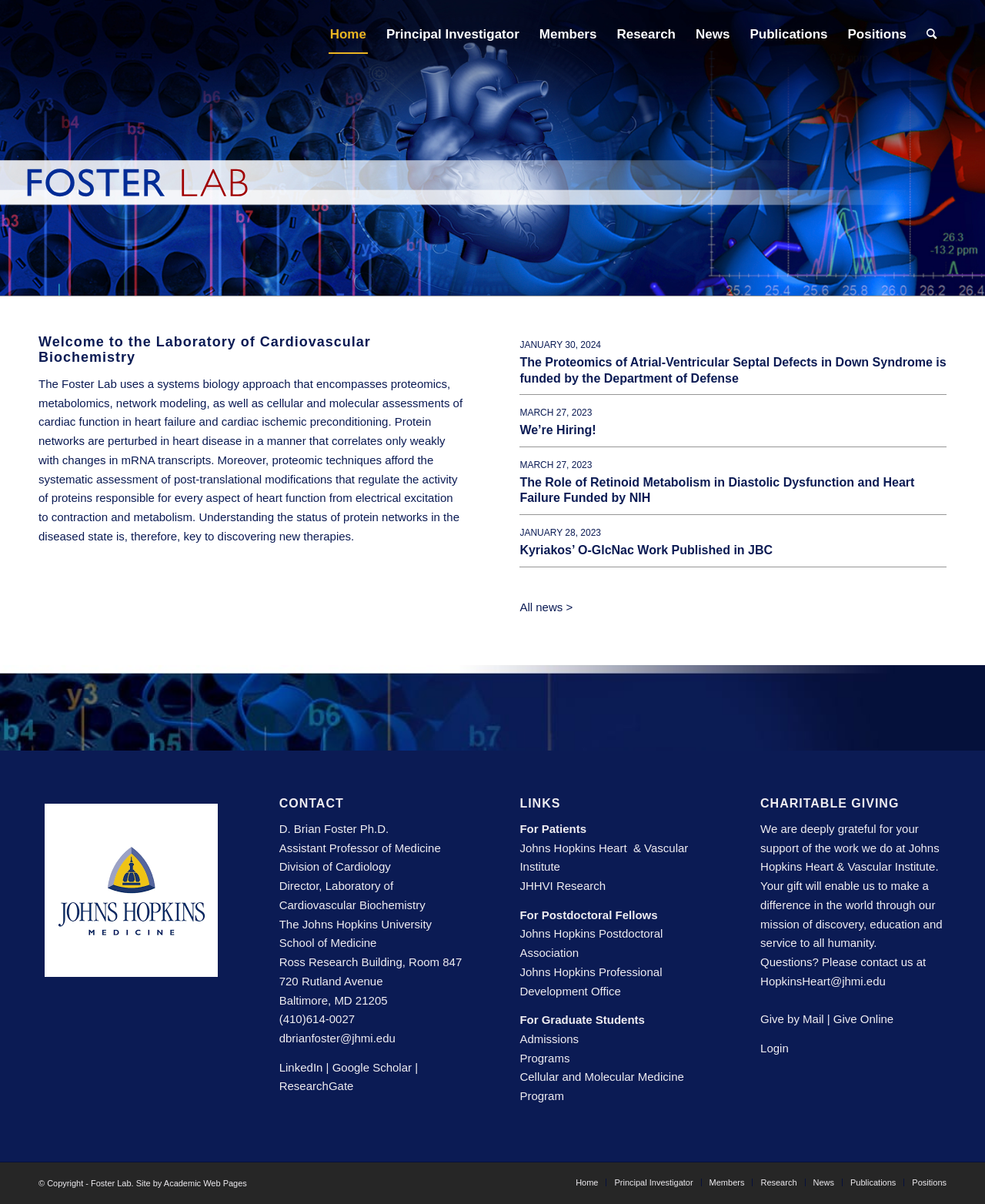Can you find the bounding box coordinates for the UI element given this description: "Principal Investigator"? Provide the coordinates as four float numbers between 0 and 1: [left, top, right, bottom].

[0.624, 0.978, 0.704, 0.986]